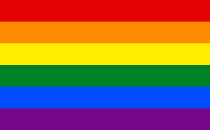What does the rainbow flag represent?
Please provide a single word or phrase as your answer based on the image.

LGBTQ+ pride and diversity